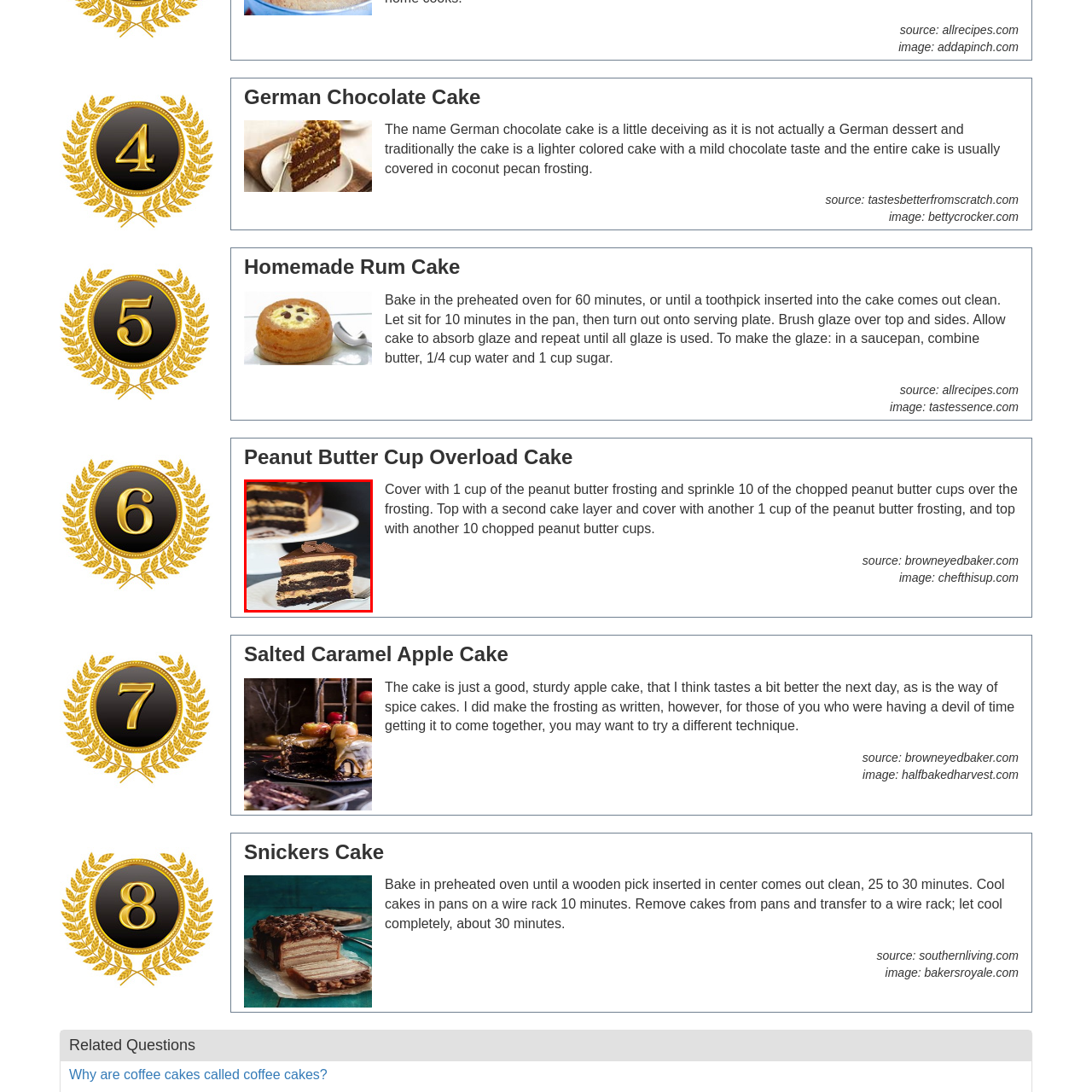Focus on the image encased in the red box and respond to the question with a single word or phrase:
Are there nuts on the cake?

Yes